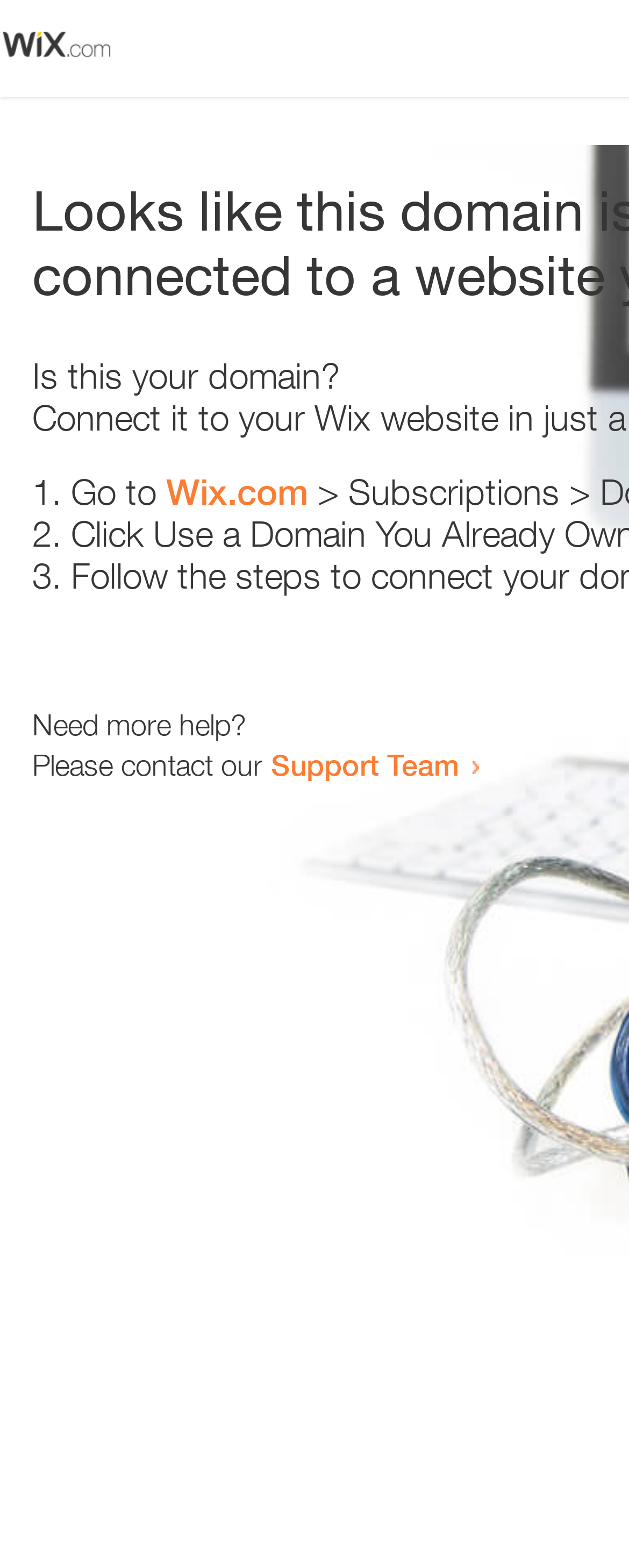Is there an image on the webpage?
Using the image as a reference, answer the question with a short word or phrase.

Yes